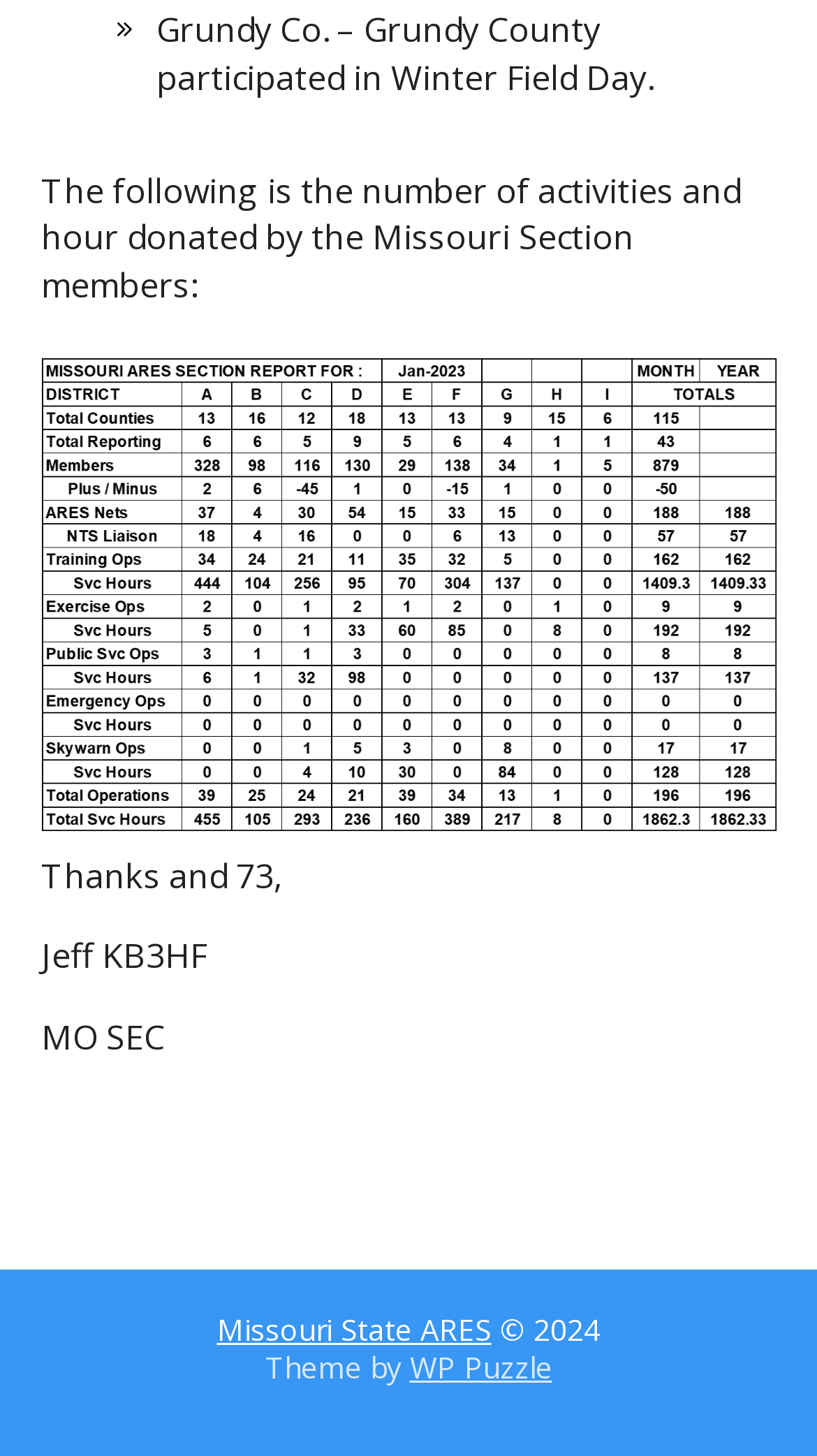Given the description "Missouri State ARES", provide the bounding box coordinates of the corresponding UI element.

[0.265, 0.899, 0.601, 0.927]